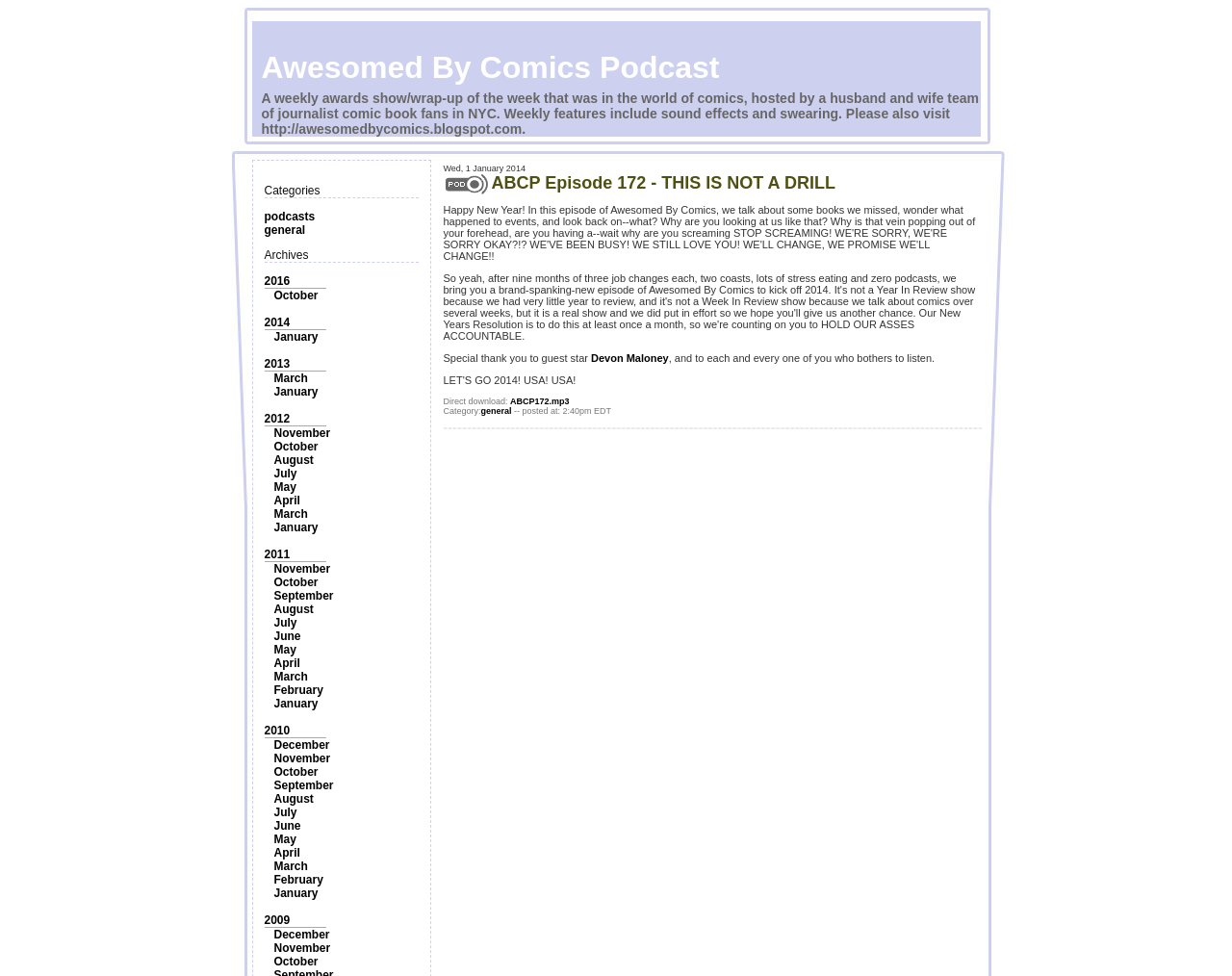Find the bounding box coordinates of the element I should click to carry out the following instruction: "Listen to ABCP Episode 172".

[0.399, 0.178, 0.678, 0.197]